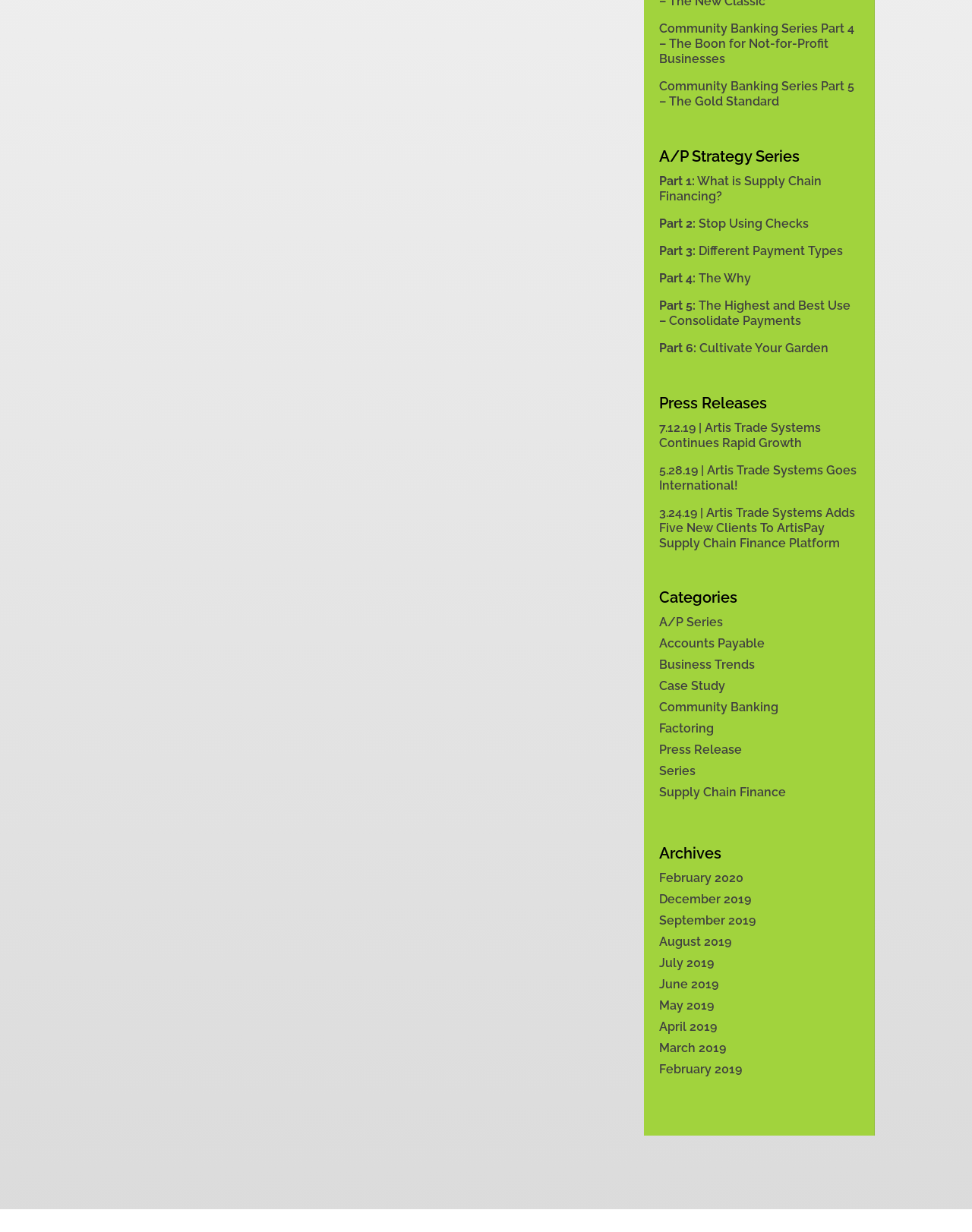Please identify the bounding box coordinates of the area that needs to be clicked to fulfill the following instruction: "Learn about A/P Strategy Series."

[0.678, 0.119, 0.884, 0.141]